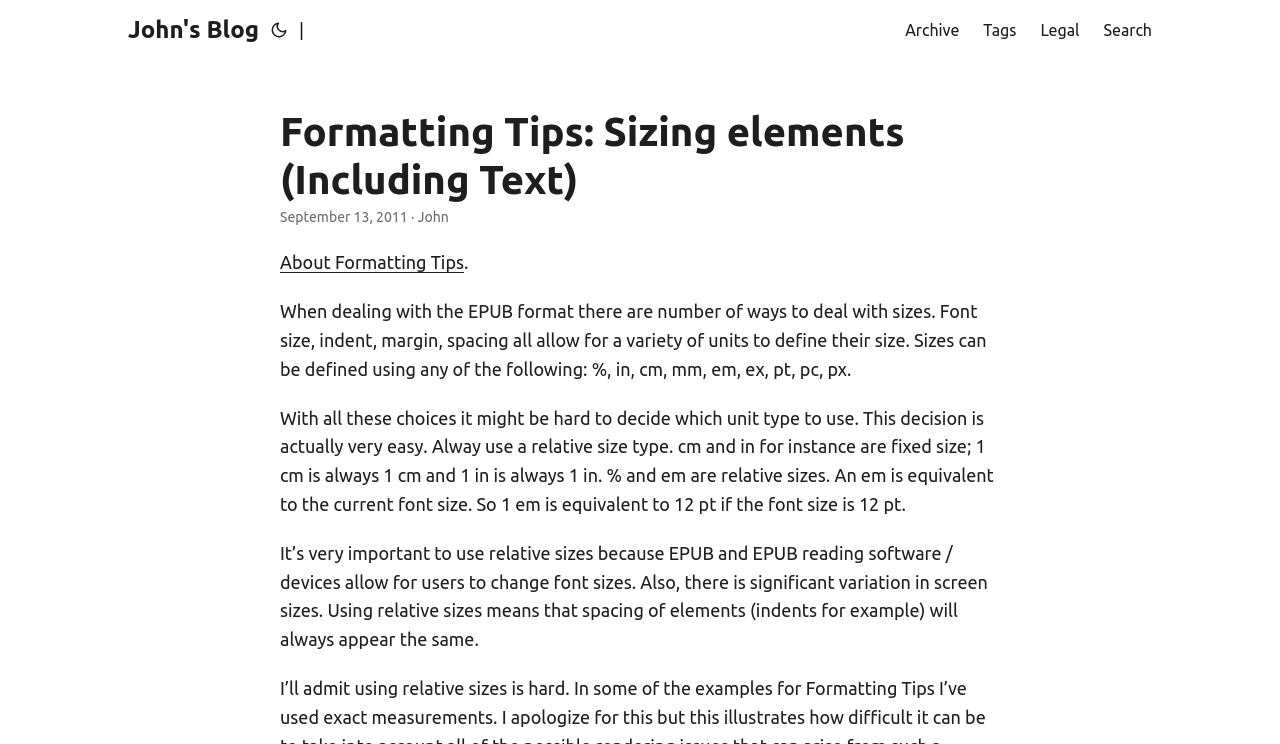What is the purpose of using relative sizes in EPUB format?
Provide a detailed answer to the question, using the image to inform your response.

According to the webpage, using relative sizes in EPUB format is important because it allows users to change font sizes and also because of significant variation in screen sizes. This is stated in the paragraph that starts with 'It’s very important to use relative sizes...'.